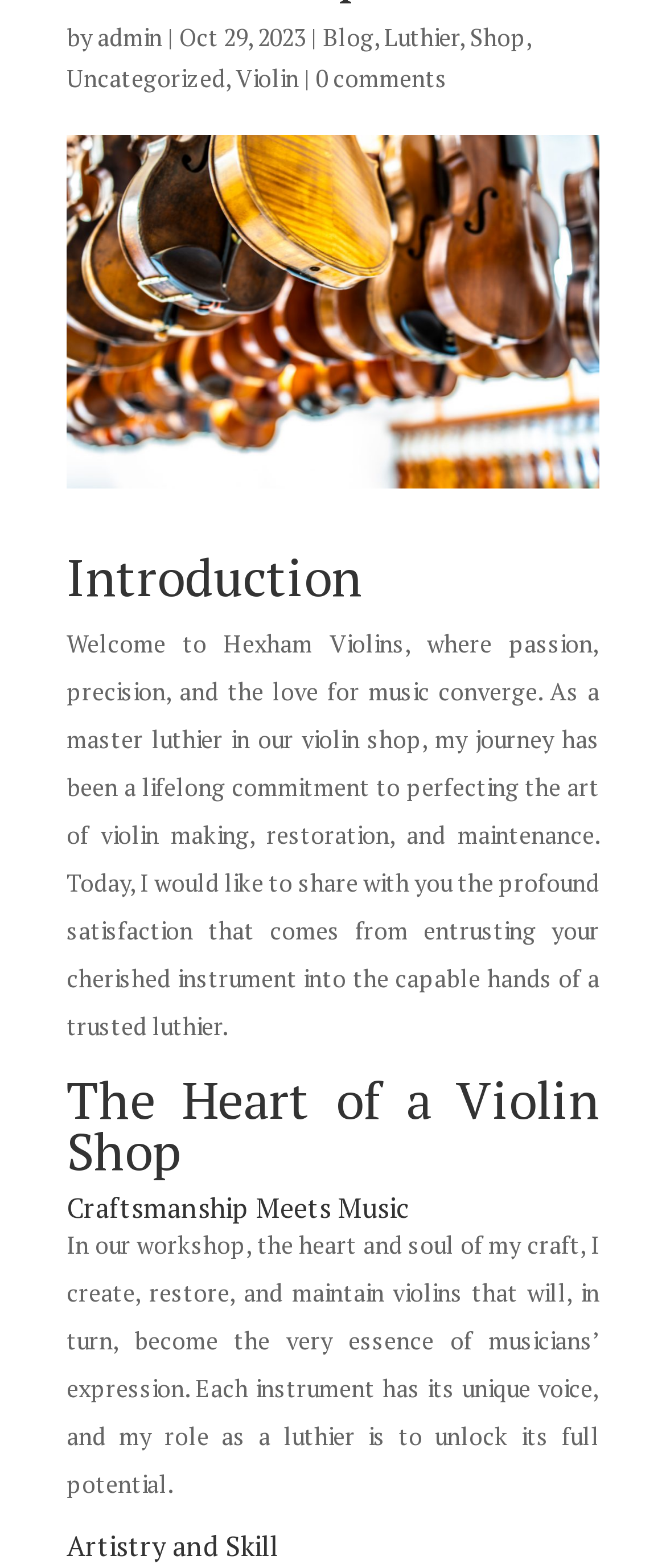Find the bounding box of the web element that fits this description: "Luthier".

[0.577, 0.013, 0.69, 0.034]